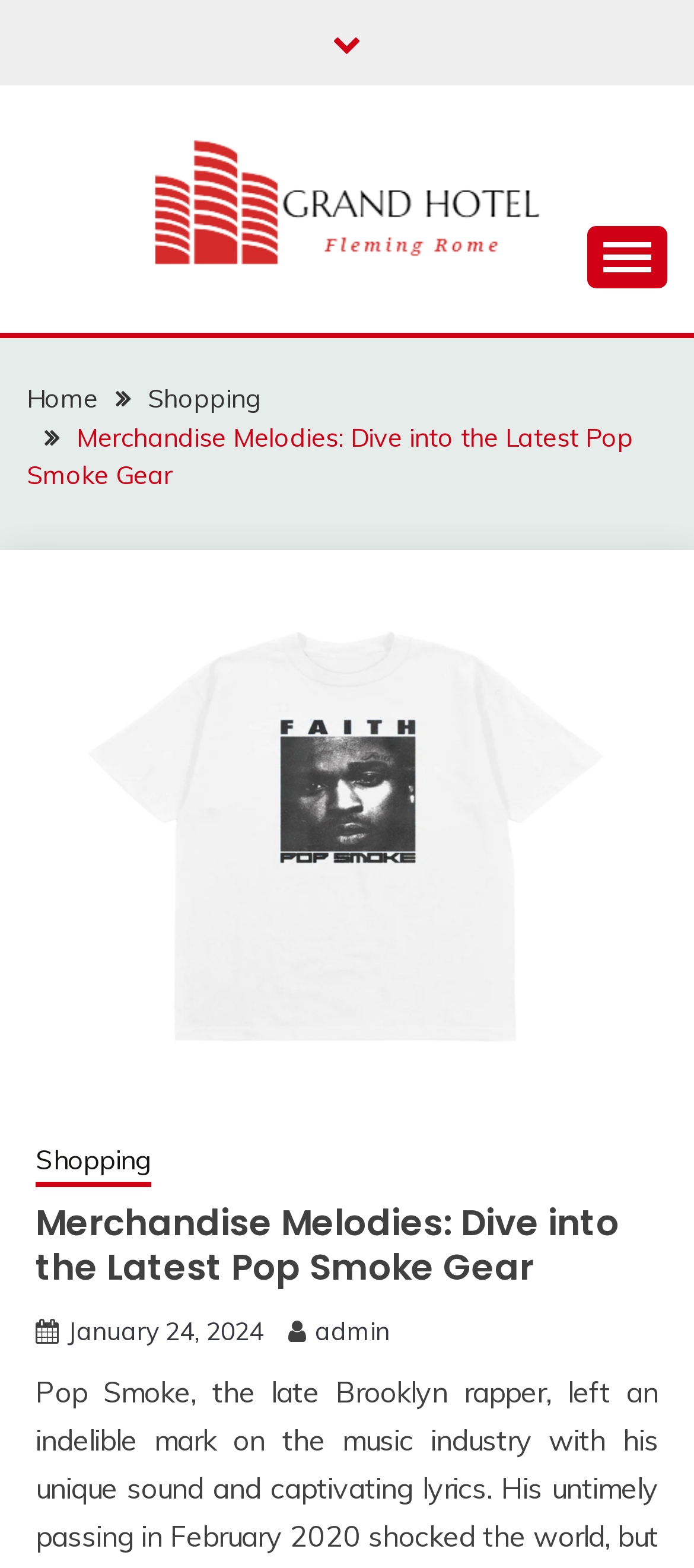Please find the bounding box coordinates of the element that needs to be clicked to perform the following instruction: "Open the primary menu". The bounding box coordinates should be four float numbers between 0 and 1, represented as [left, top, right, bottom].

[0.846, 0.144, 0.962, 0.184]